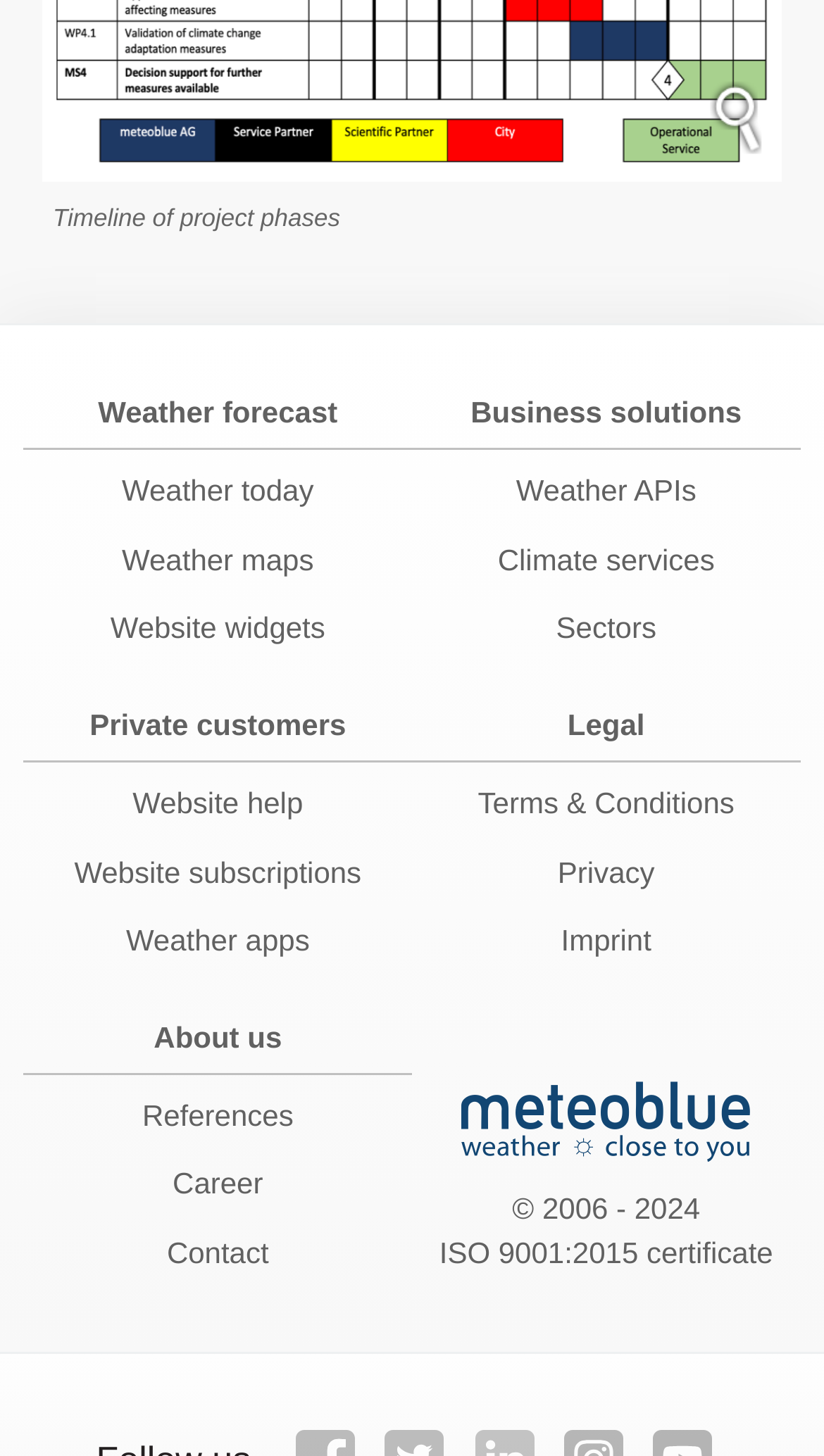Locate the UI element that matches the description Contact in the webpage screenshot. Return the bounding box coordinates in the format (top-left x, top-left y, bottom-right x, bottom-right y), with values ranging from 0 to 1.

[0.029, 0.841, 0.5, 0.878]